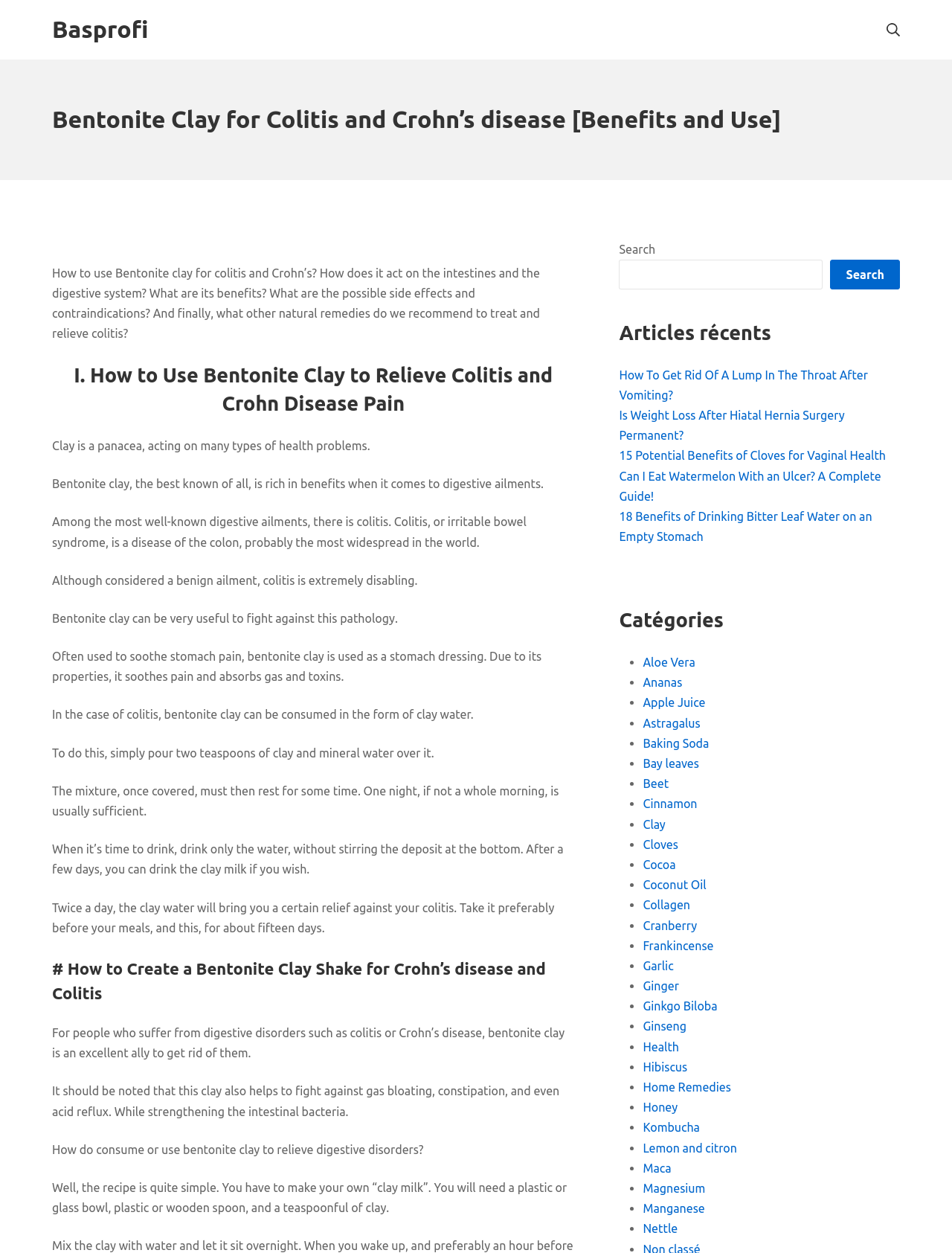Pinpoint the bounding box coordinates of the element to be clicked to execute the instruction: "Search for a specific term".

[0.931, 0.016, 0.945, 0.032]